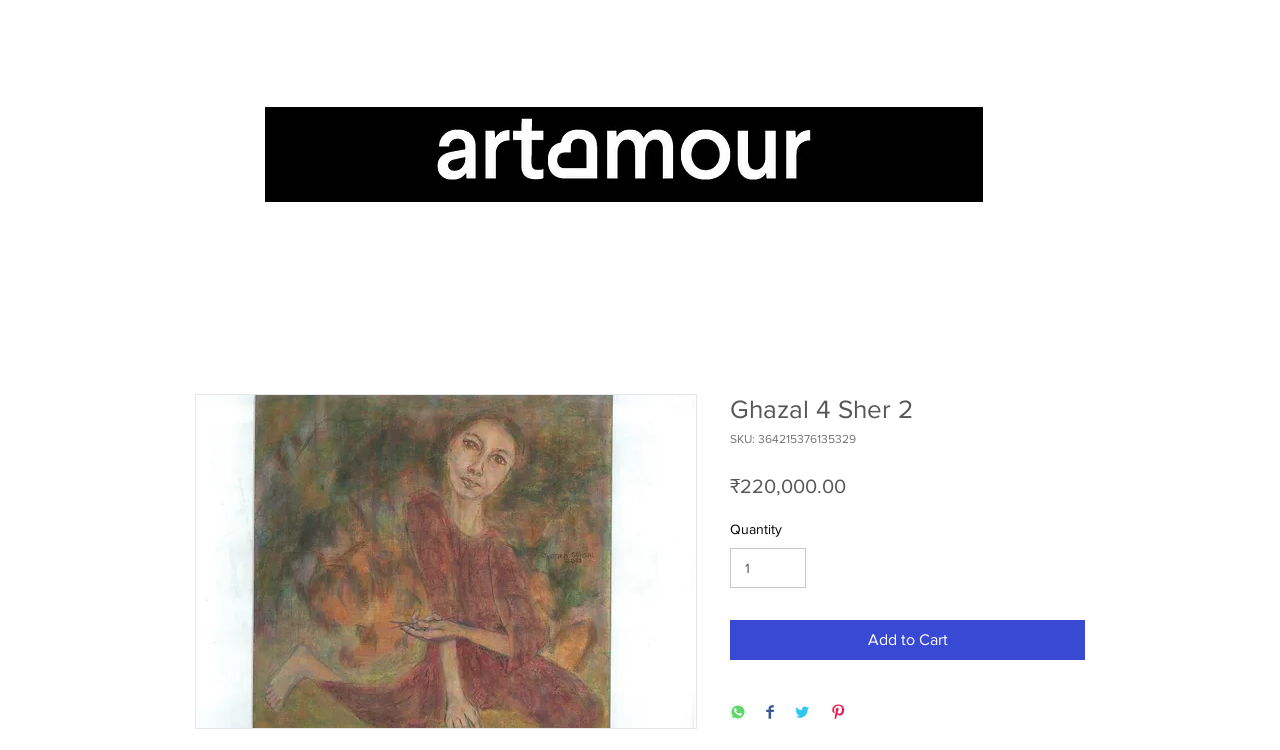What is the minimum quantity that can be added to the cart?
Please provide a single word or phrase as your answer based on the screenshot.

1